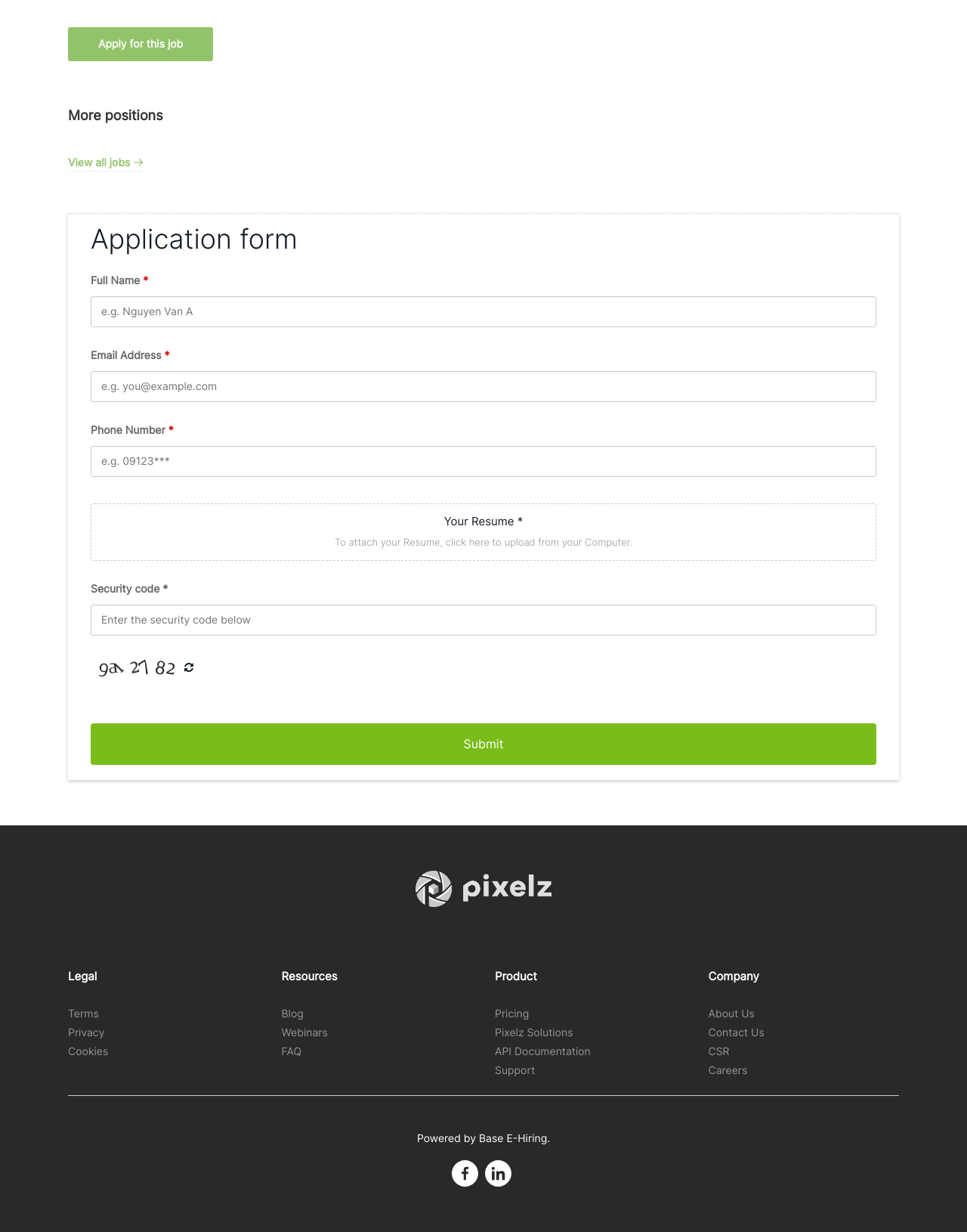How many links are there in the 'Legal' section?
Provide a fully detailed and comprehensive answer to the question.

The 'Legal' section is located at the bottom of the webpage and contains three links: 'Terms', 'Privacy', and 'Cookies'.